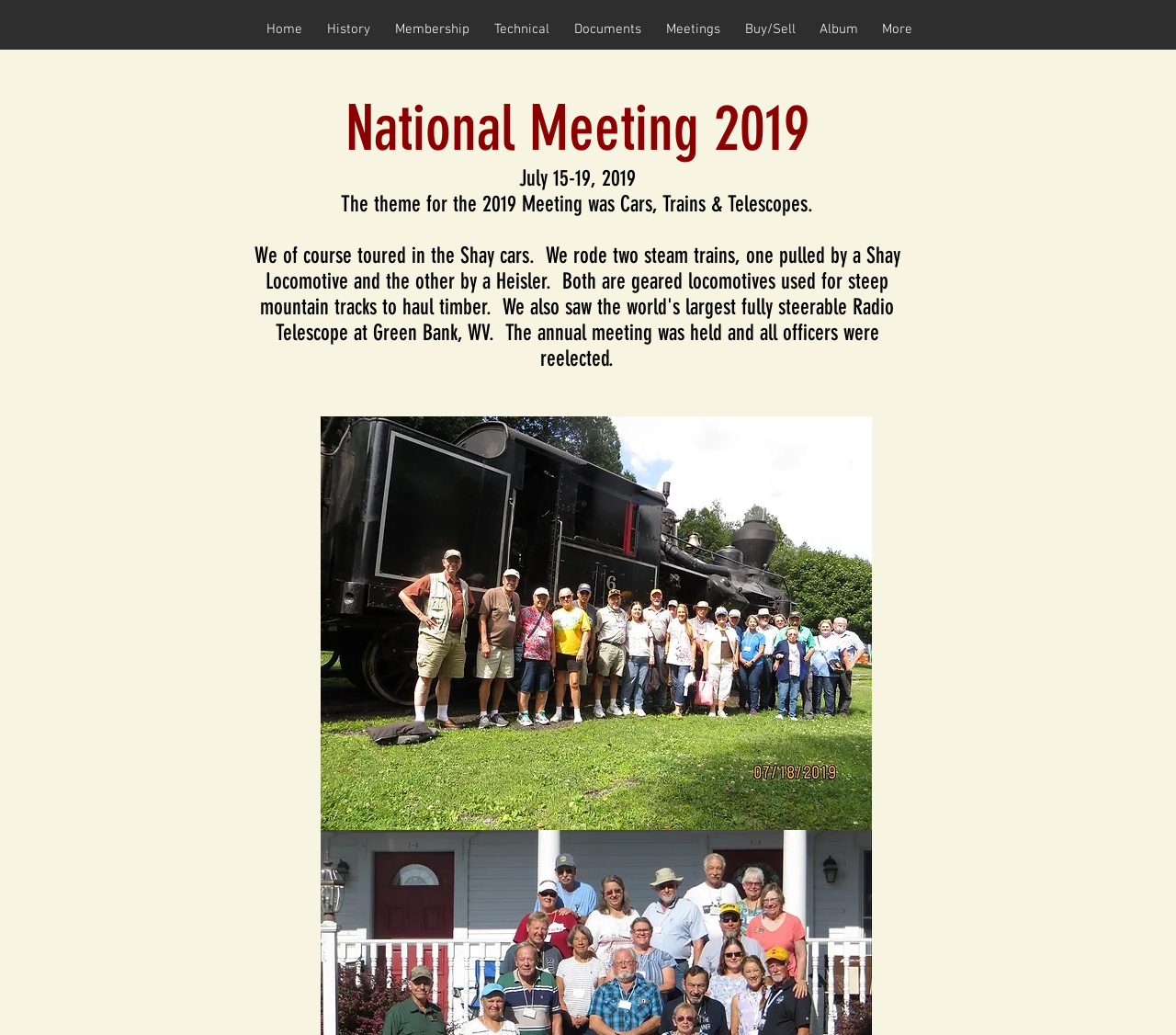Determine the bounding box coordinates for the UI element matching this description: "Meetings".

[0.555, 0.018, 0.623, 0.039]